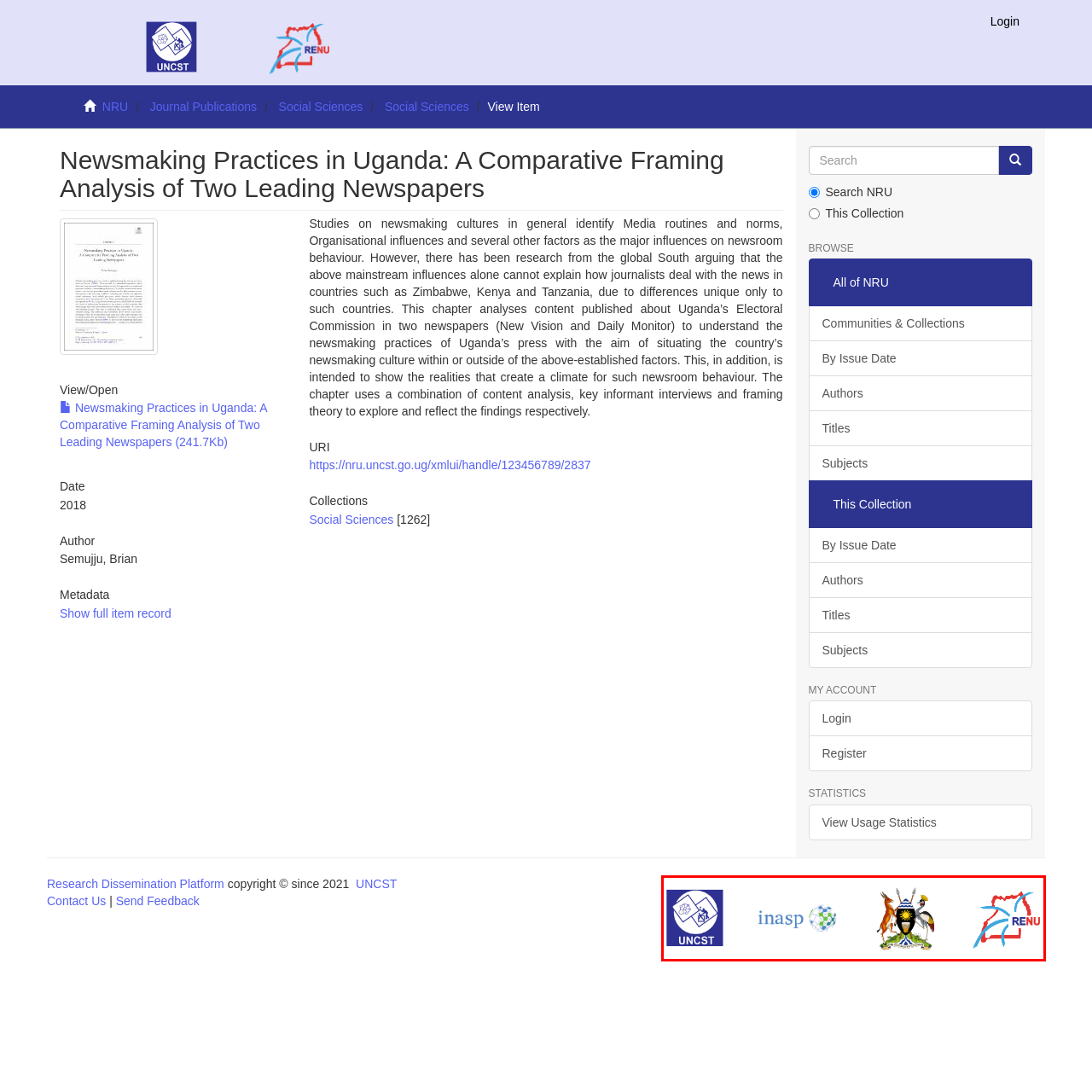Construct a detailed caption for the image enclosed in the red box.

The image features logos from various organizations and institutions associated with research and development. From left to right, the logos are: 

1. **UNCST (Uganda National Council for Science and Technology)**: This logo represents the council that plays a pivotal role in coordinating scientific research and promoting innovation in Uganda. It often engages in efforts to improve science and technology for national development.

2. **INASP (International Network for Advancing Science and Policy)**: This logo symbolizes an organization that supports research and developing countries by enhancing access to knowledge and promoting the use of research for policy-making.

3. **The Coat of Arms of Uganda**: The central emblem of Uganda, representing the nation’s identity, values, and history. It features symbolic creatures, including a crane and a lion, along with elements that signify both the cultural and natural aspects of Uganda.

4. **RENU (Research and Education Network for Uganda)**: This logo represents a national initiative aimed at enhancing access to research and educational resources, facilitating collaboration among institutions for better research outcomes.

Together, these logos highlight significant initiatives and institutions working to foster scientific advancement and educational growth in Uganda.